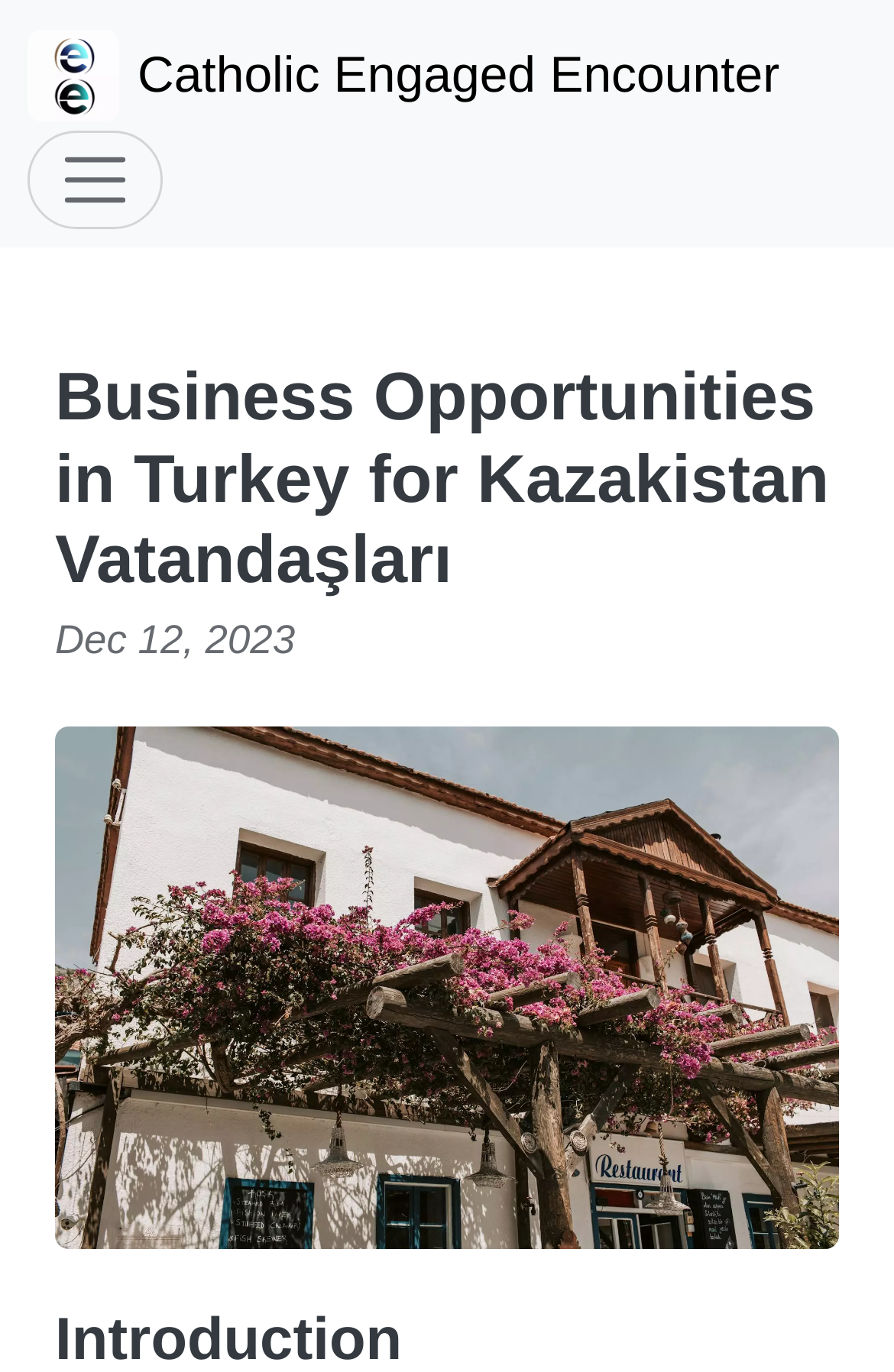What is the purpose of the button at the top right corner?
Using the image, give a concise answer in the form of a single word or short phrase.

Toggle navigation